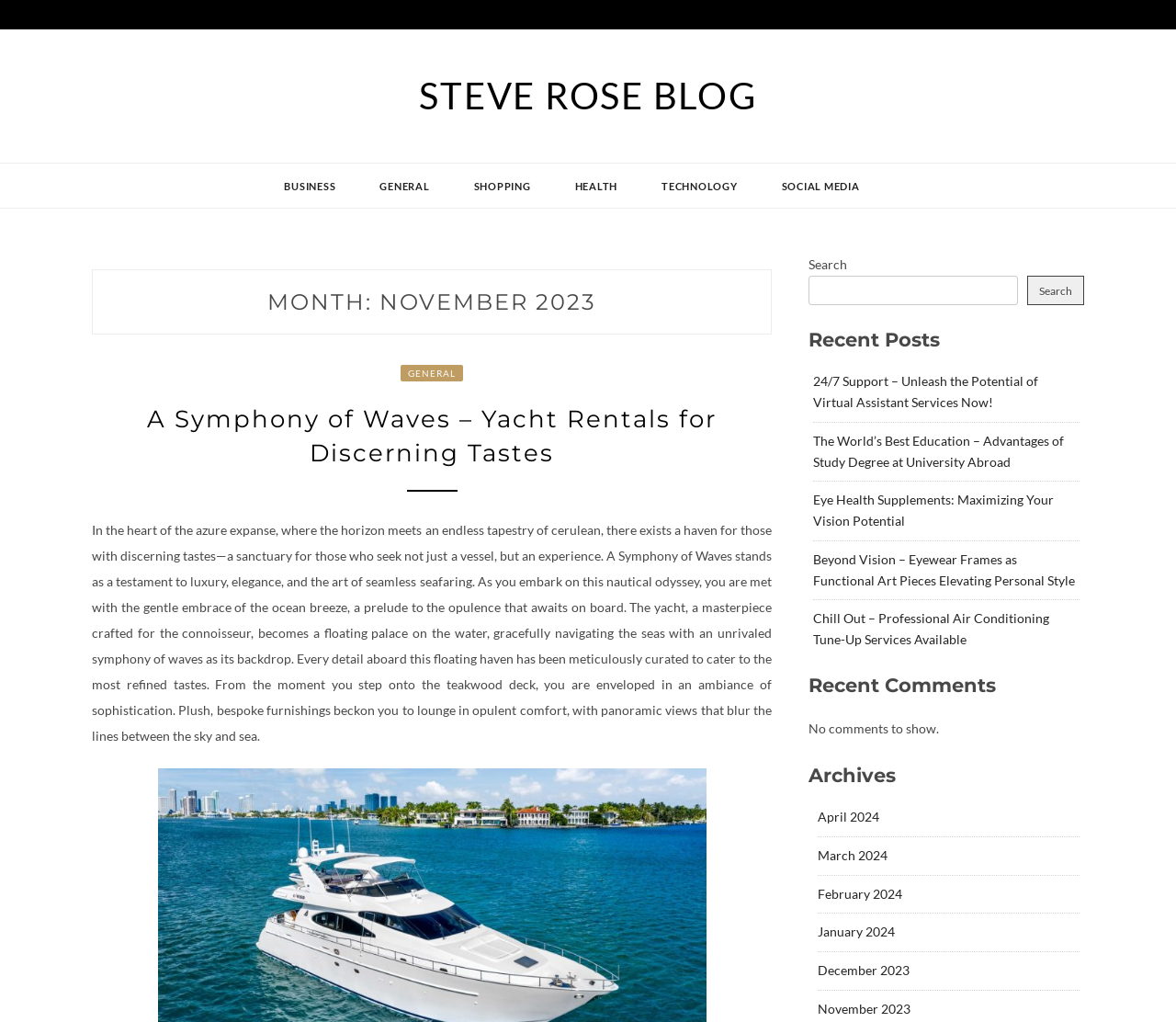Find the bounding box coordinates for the HTML element described in this sentence: "Business". Provide the coordinates as four float numbers between 0 and 1, in the format [left, top, right, bottom].

[0.238, 0.16, 0.289, 0.205]